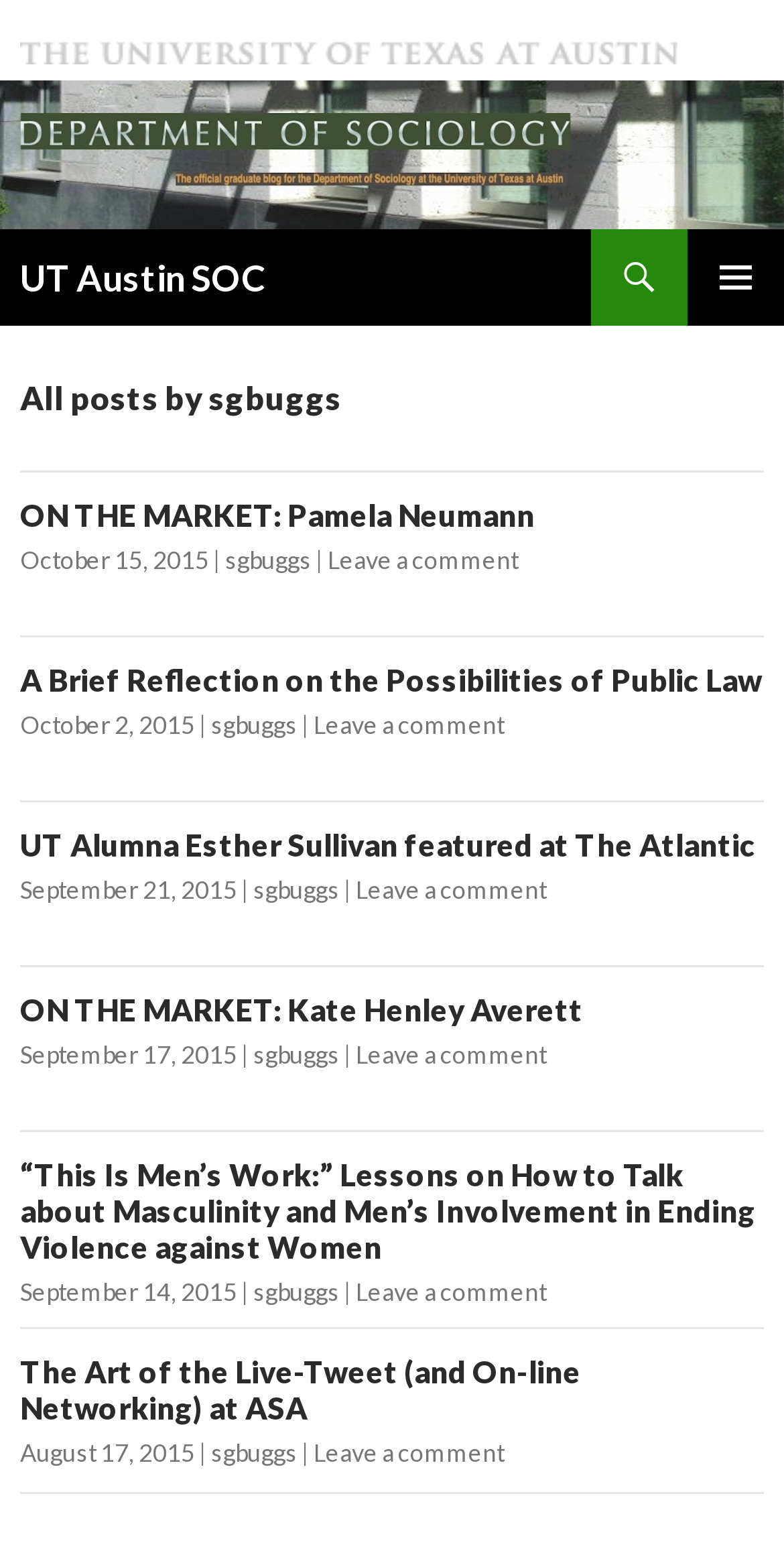Determine the bounding box coordinates of the clickable region to follow the instruction: "View the primary menu".

[0.877, 0.147, 1.0, 0.208]